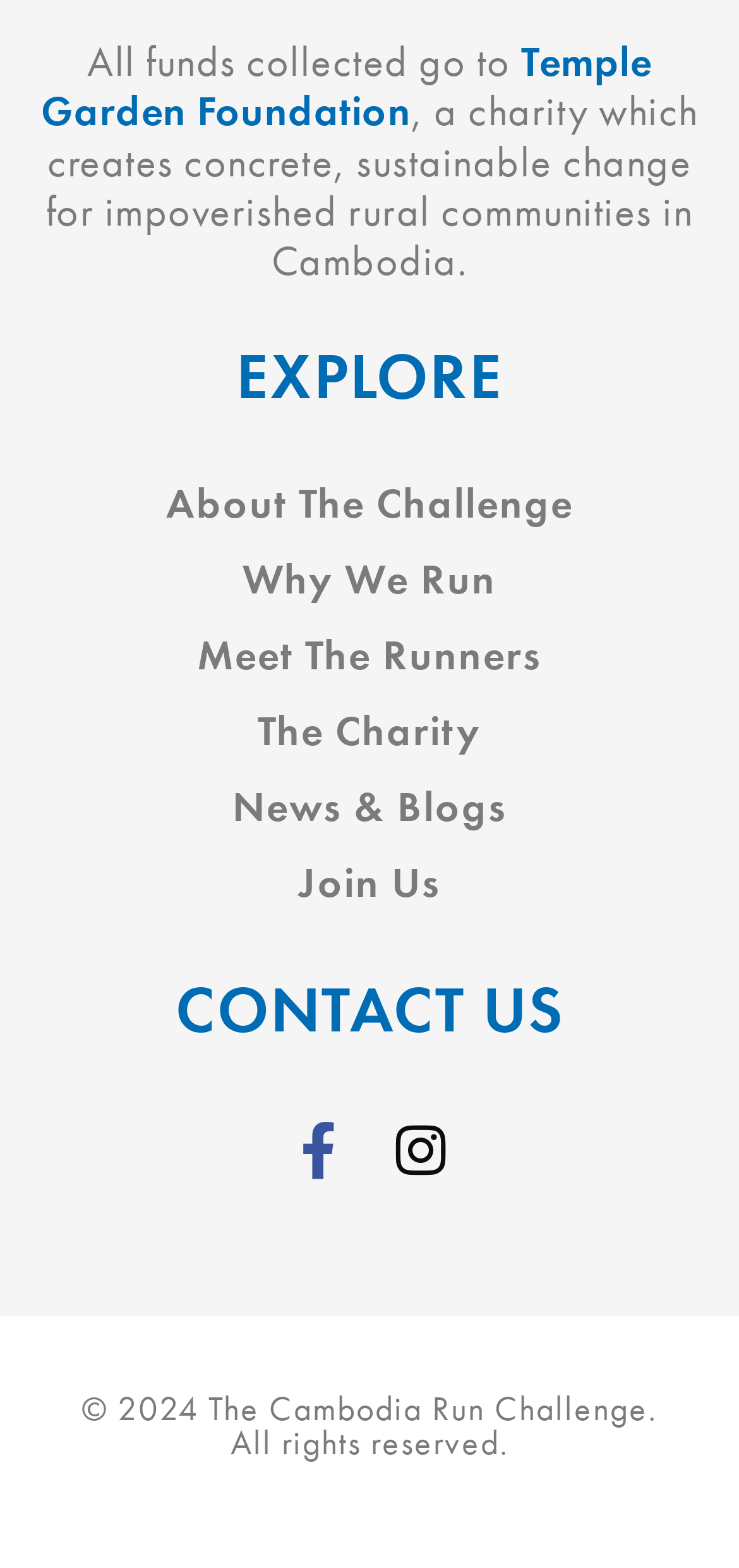Find the bounding box coordinates of the clickable area required to complete the following action: "go to EXPLORE page".

[0.051, 0.22, 0.949, 0.261]